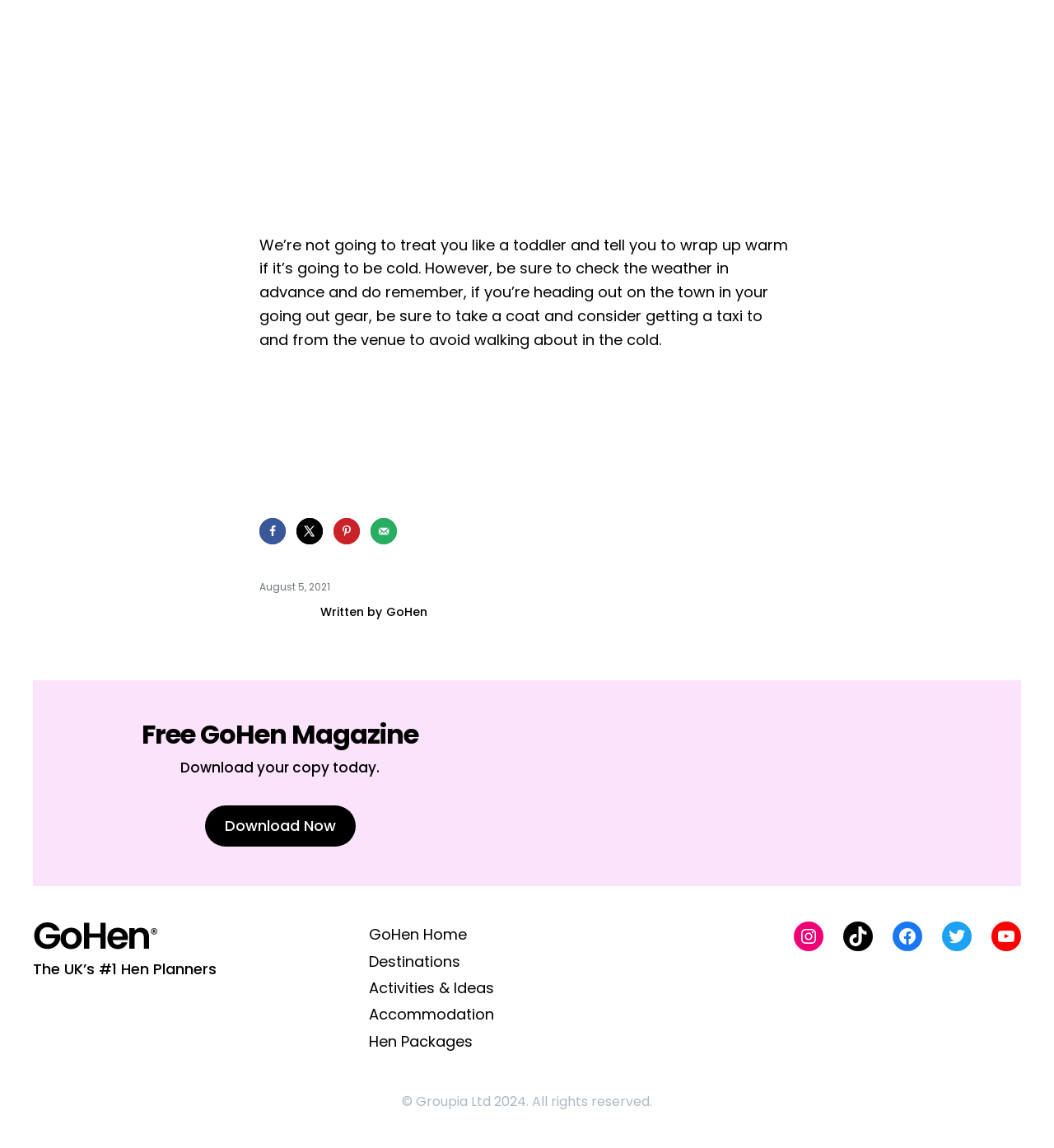Locate the bounding box coordinates of the element that should be clicked to execute the following instruction: "Send over email".

[0.352, 0.451, 0.377, 0.474]